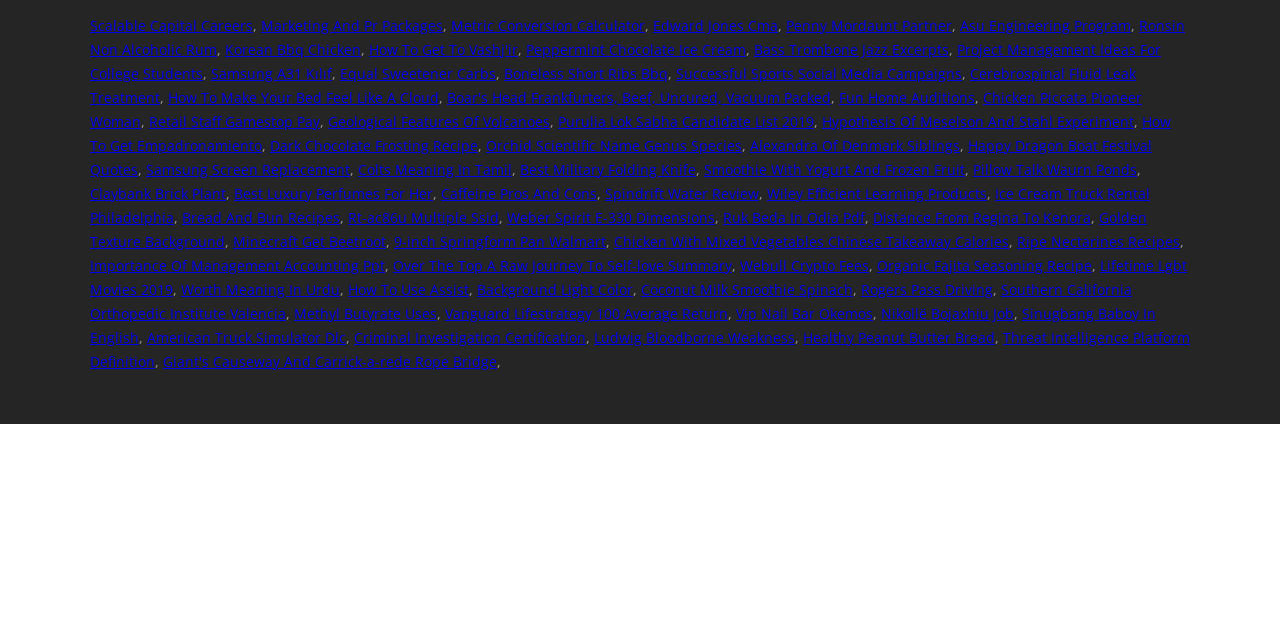From the webpage screenshot, identify the region described by Nikollë Bojaxhiu Job. Provide the bounding box coordinates as (top-left x, top-left y, bottom-right x, bottom-right y), with each value being a floating point number between 0 and 1.

[0.688, 0.475, 0.792, 0.504]